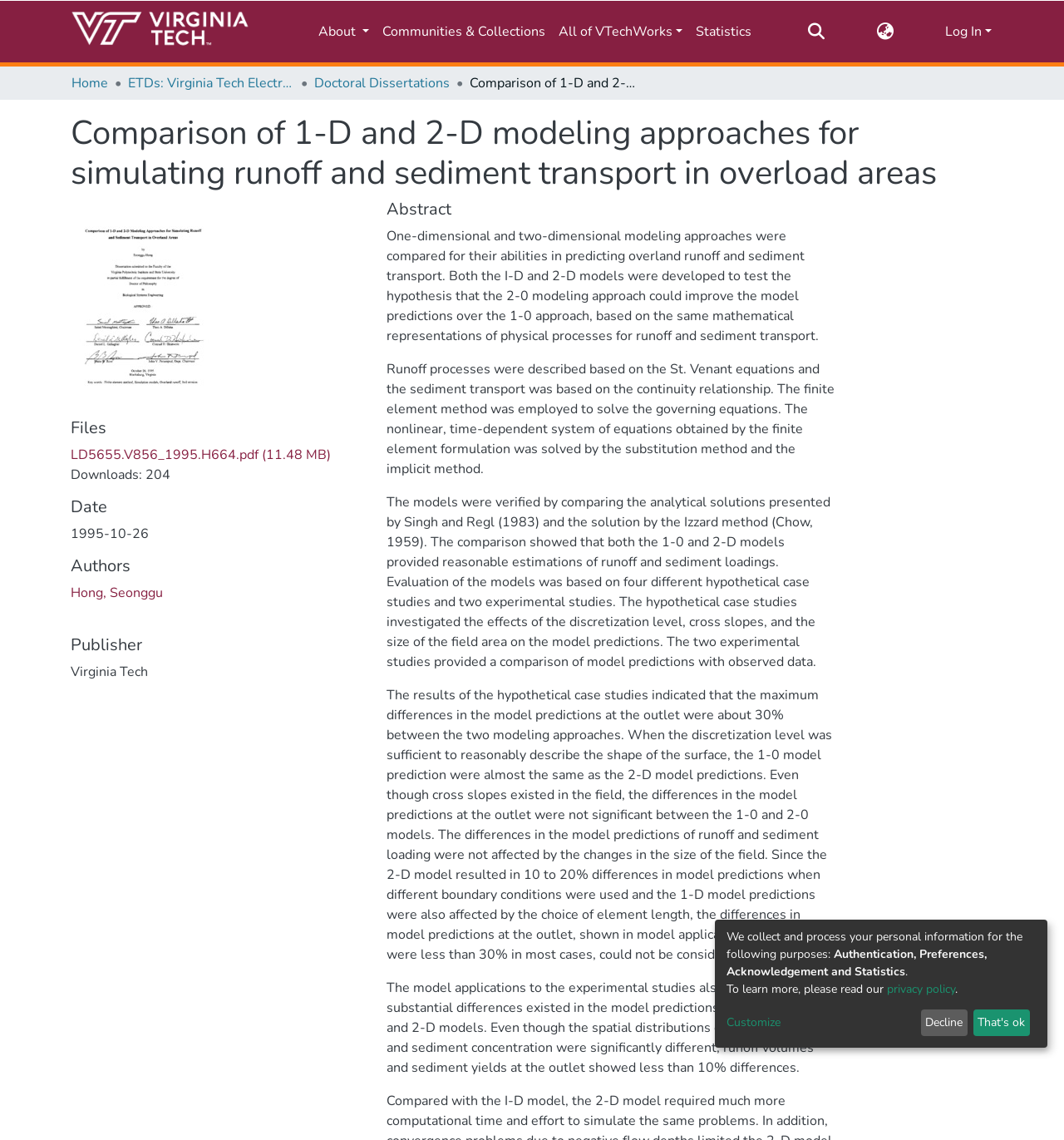Given the content of the image, can you provide a detailed answer to the question?
How many downloads has the file had?

I found a StaticText element labeled 'Downloads: 204' which indicates the number of downloads the file has had.